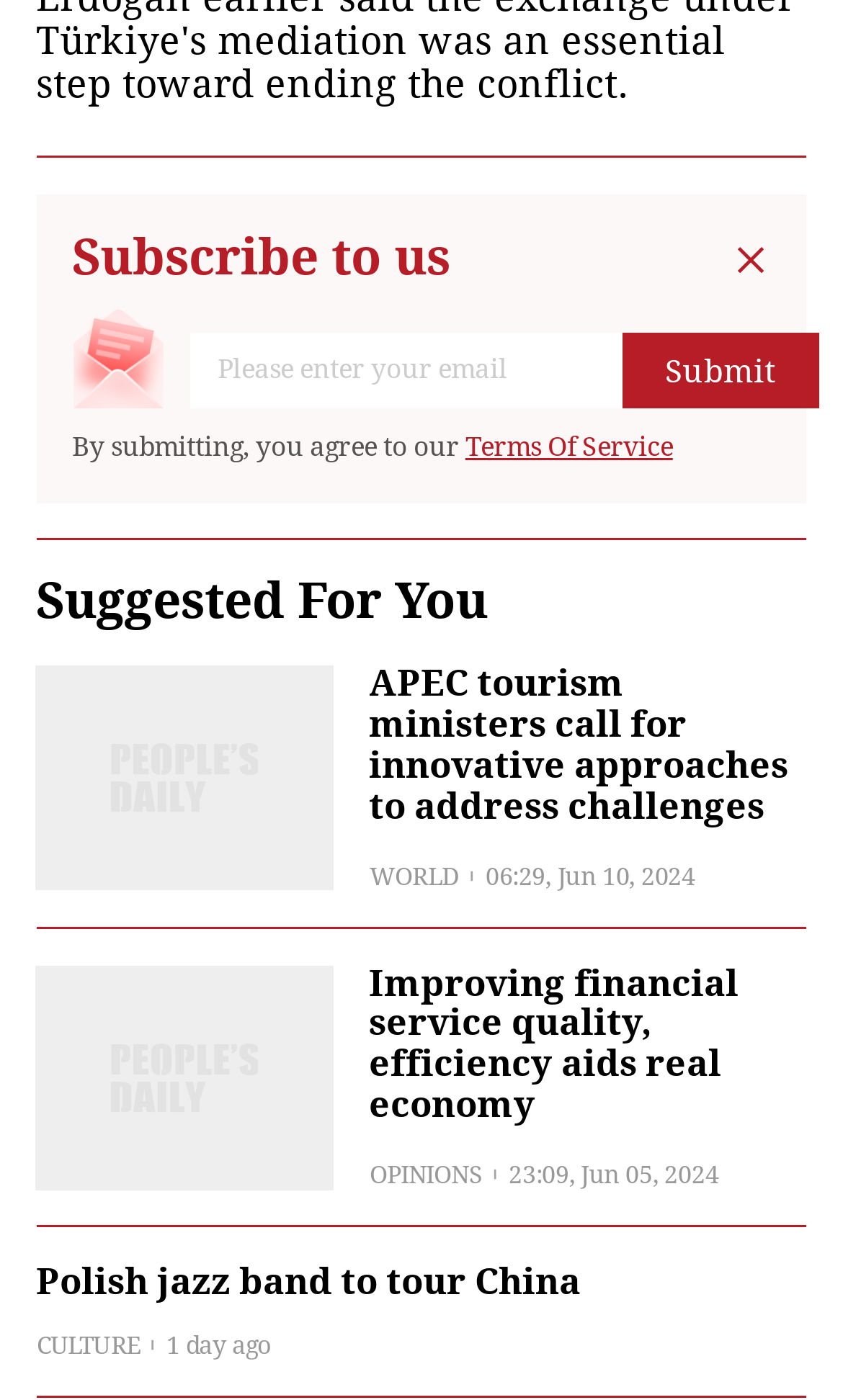Using the description "Terms Of Service", predict the bounding box of the relevant HTML element.

[0.552, 0.307, 0.798, 0.331]